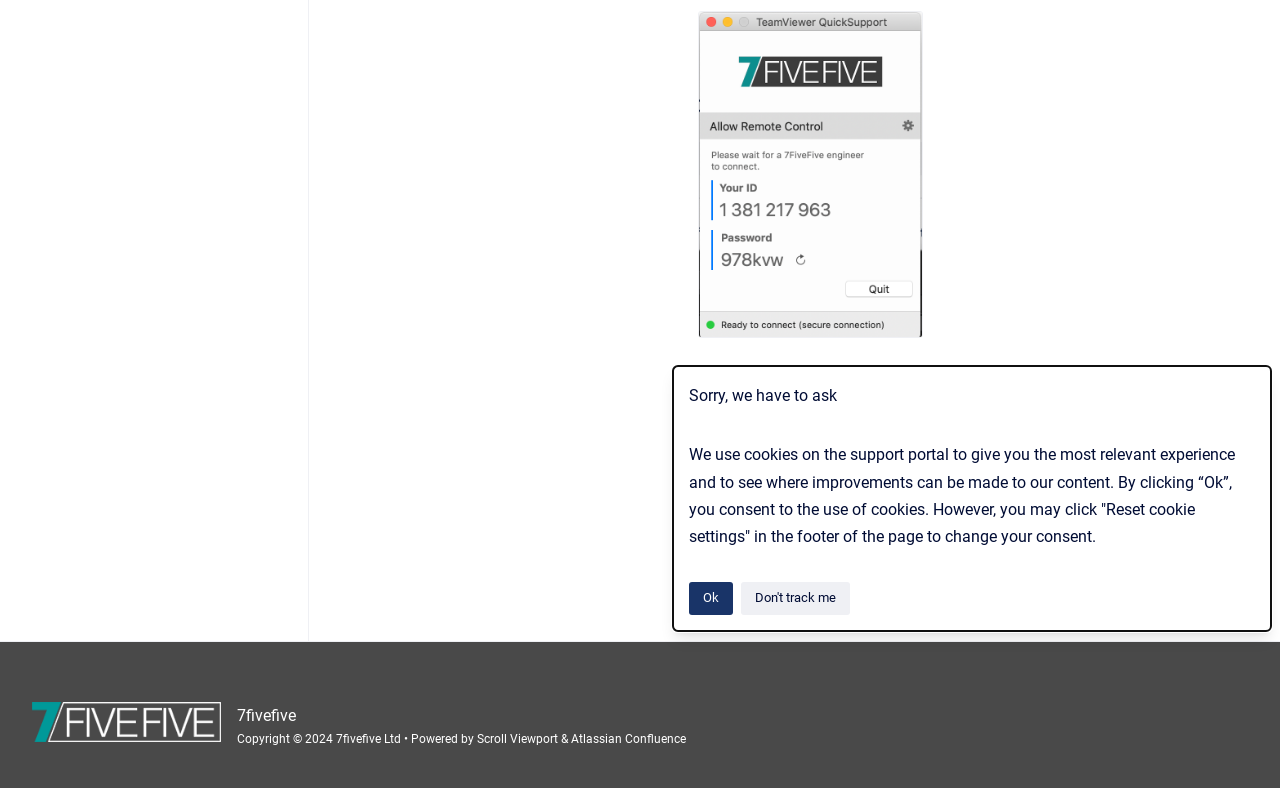Locate the bounding box of the user interface element based on this description: "7fivefive".

[0.185, 0.896, 0.231, 0.92]